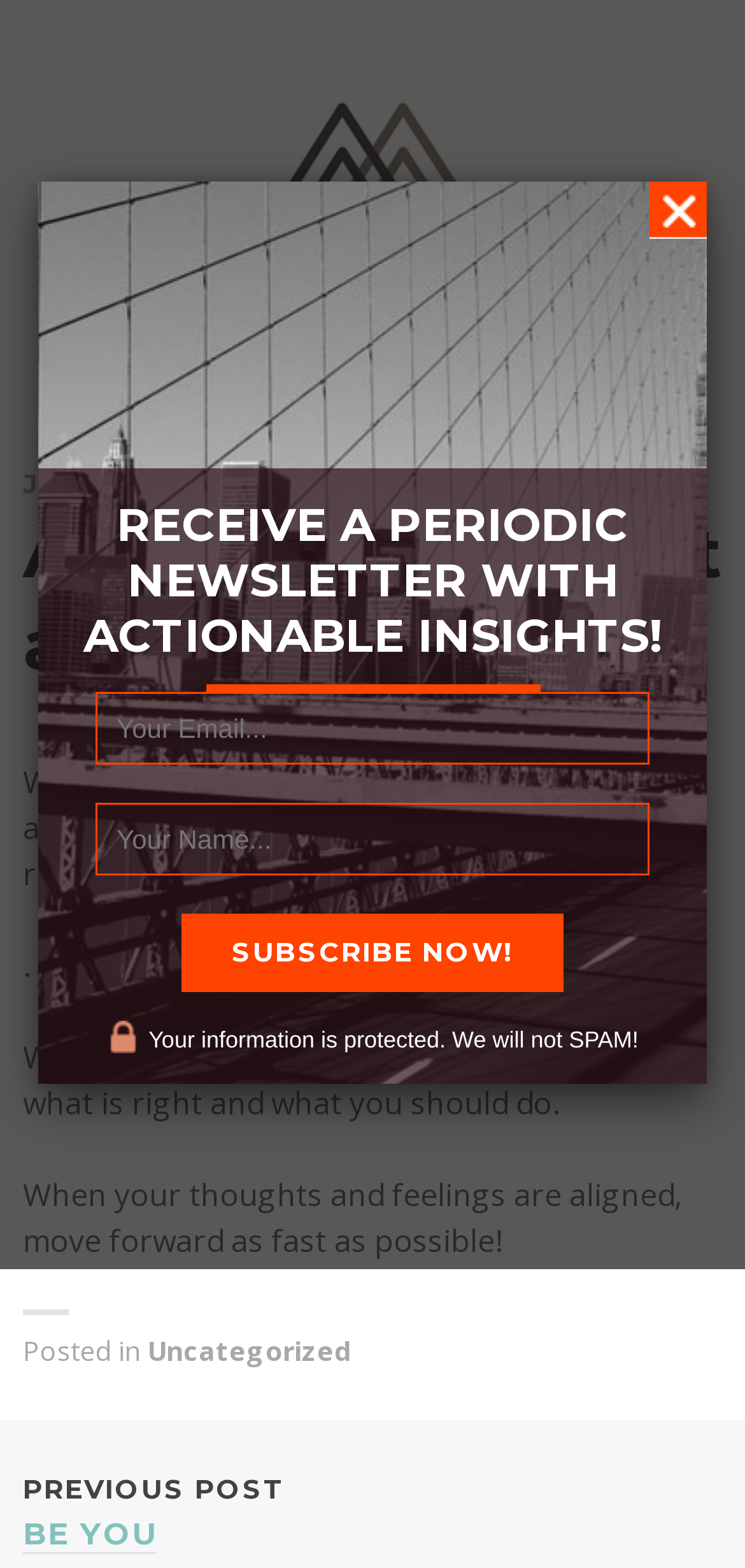What is the purpose of the newsletter?
Using the image, give a concise answer in the form of a single word or short phrase.

To receive actionable insights